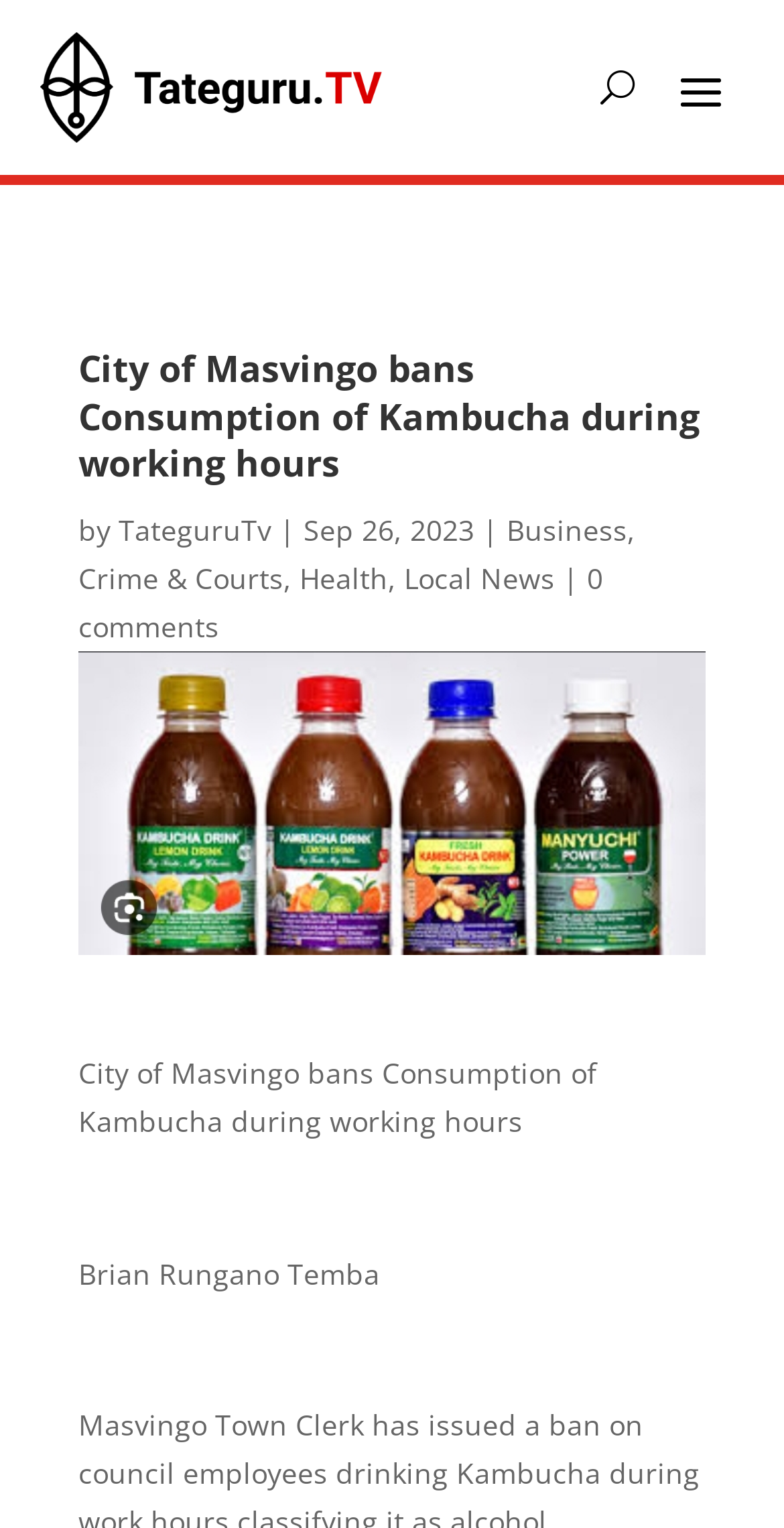Generate a thorough explanation of the webpage's elements.

The webpage appears to be a news article page, specifically from Tateguru TV. At the top, there is a button with the label "U" positioned near the top-right corner. Below it, a prominent heading reads "City of Masvingo bans Consumption of Kambucha during working hours". 

To the right of the heading, there is a byline that includes the text "by" and a link to "TateguruTv", separated by a vertical bar. The date "Sep 26, 2023" is also displayed in this area. 

Further down, there are several links to categories, including "Business", "Crime & Courts", "Health", and "Local News", which are arranged horizontally and separated by commas. 

Below these links, there is an image that spans most of the width of the page. Above the image, there is a link to "0 comments". 

The main content of the article begins below the image, with a repetition of the heading "City of Masvingo bans Consumption of Kambucha during working hours". The article text starts with the name "Brian Rungano Temba", who is likely the author or a key figure in the story.